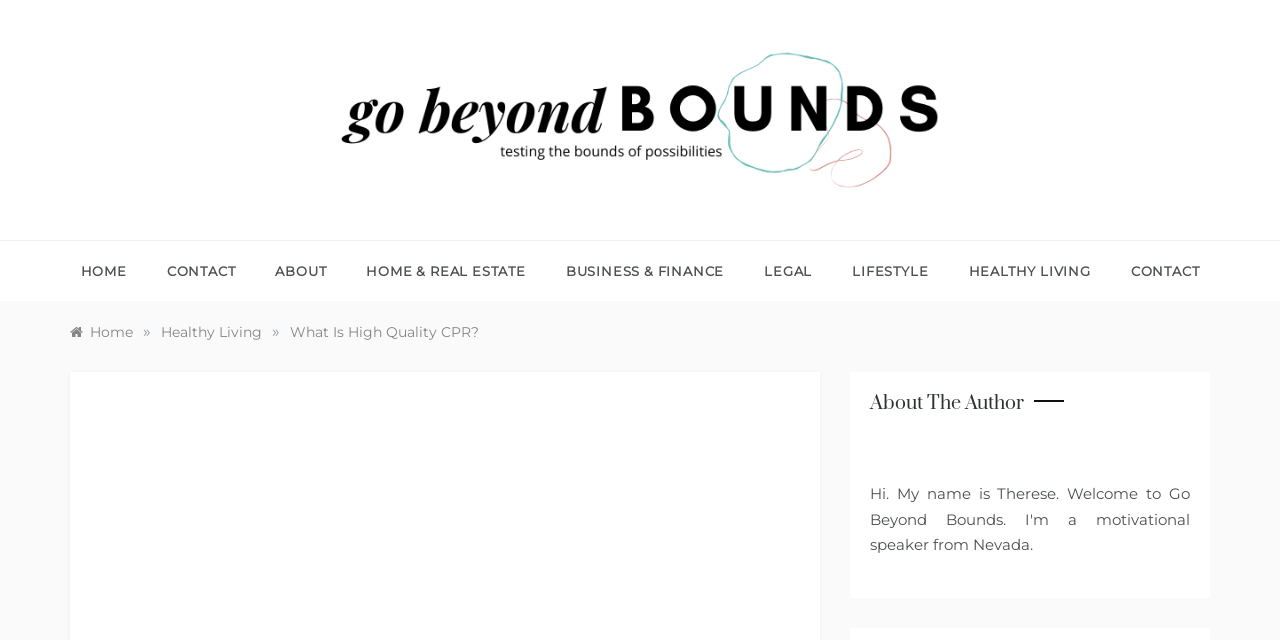Use a single word or phrase to answer the following:
What is the author's profile picture?

An image